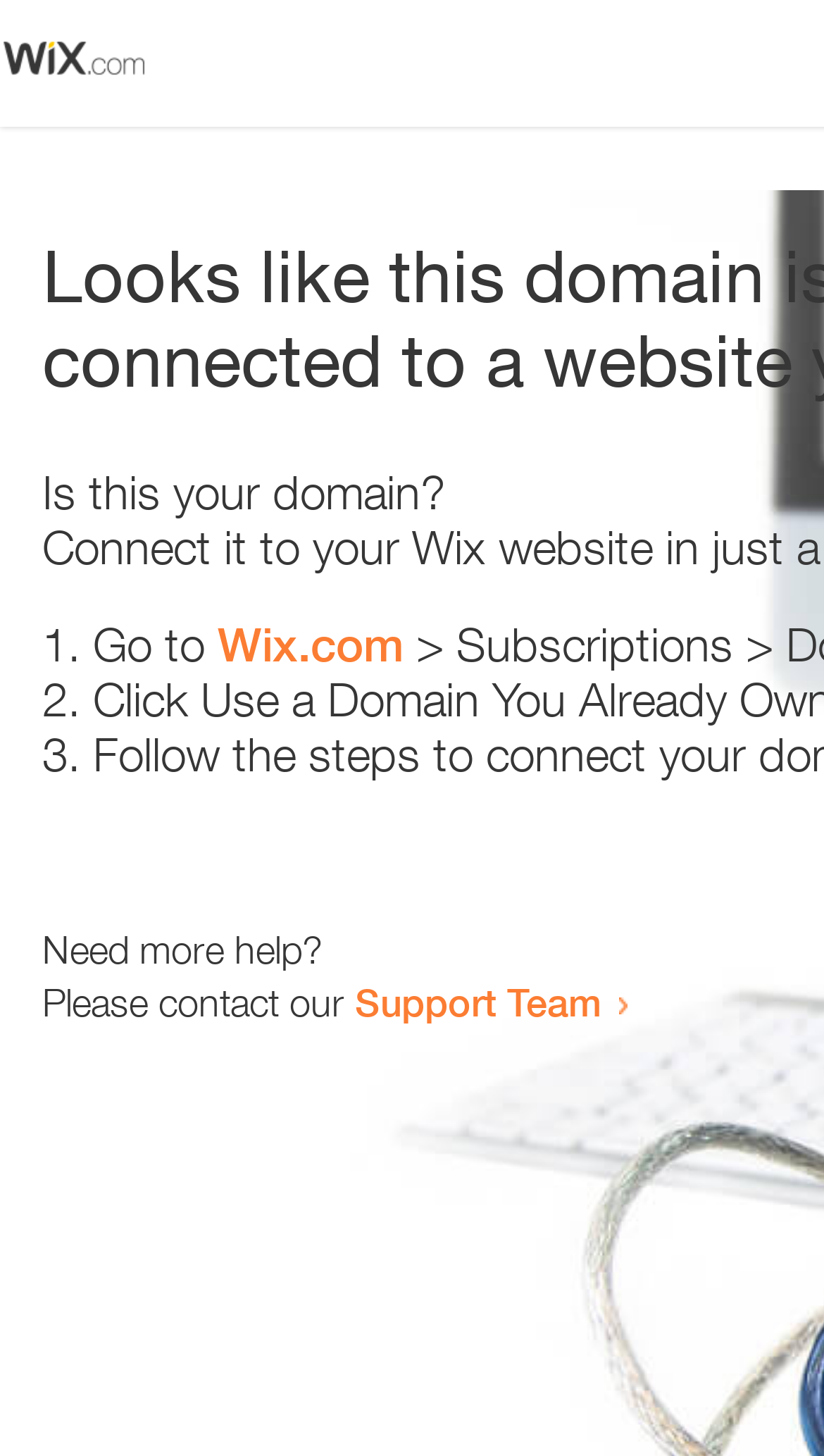How many text elements are present?
Please use the image to provide a one-word or short phrase answer.

5